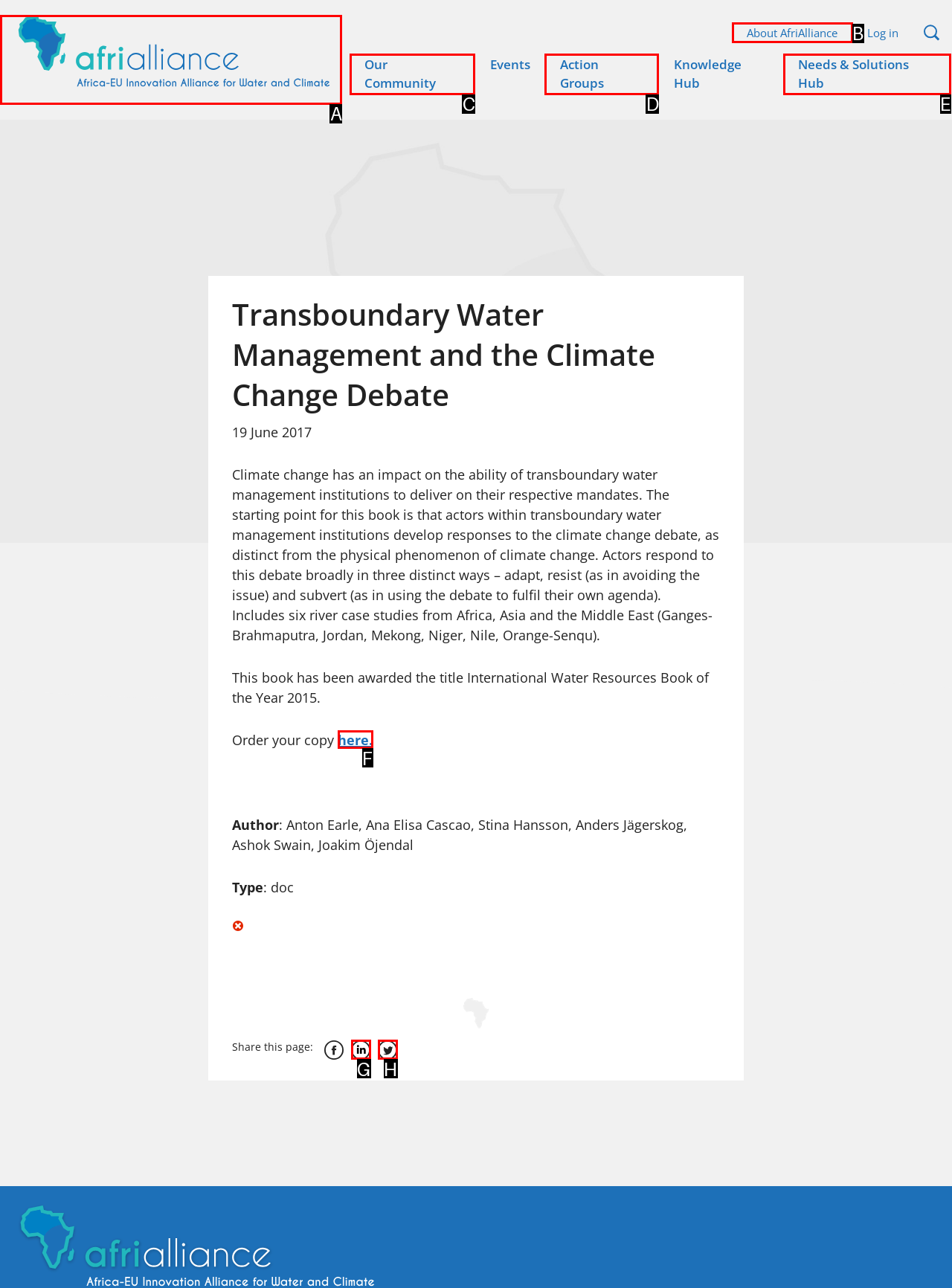Decide which letter you need to select to fulfill the task: Click the AfriAlliance logo to go to the homepage
Answer with the letter that matches the correct option directly.

A